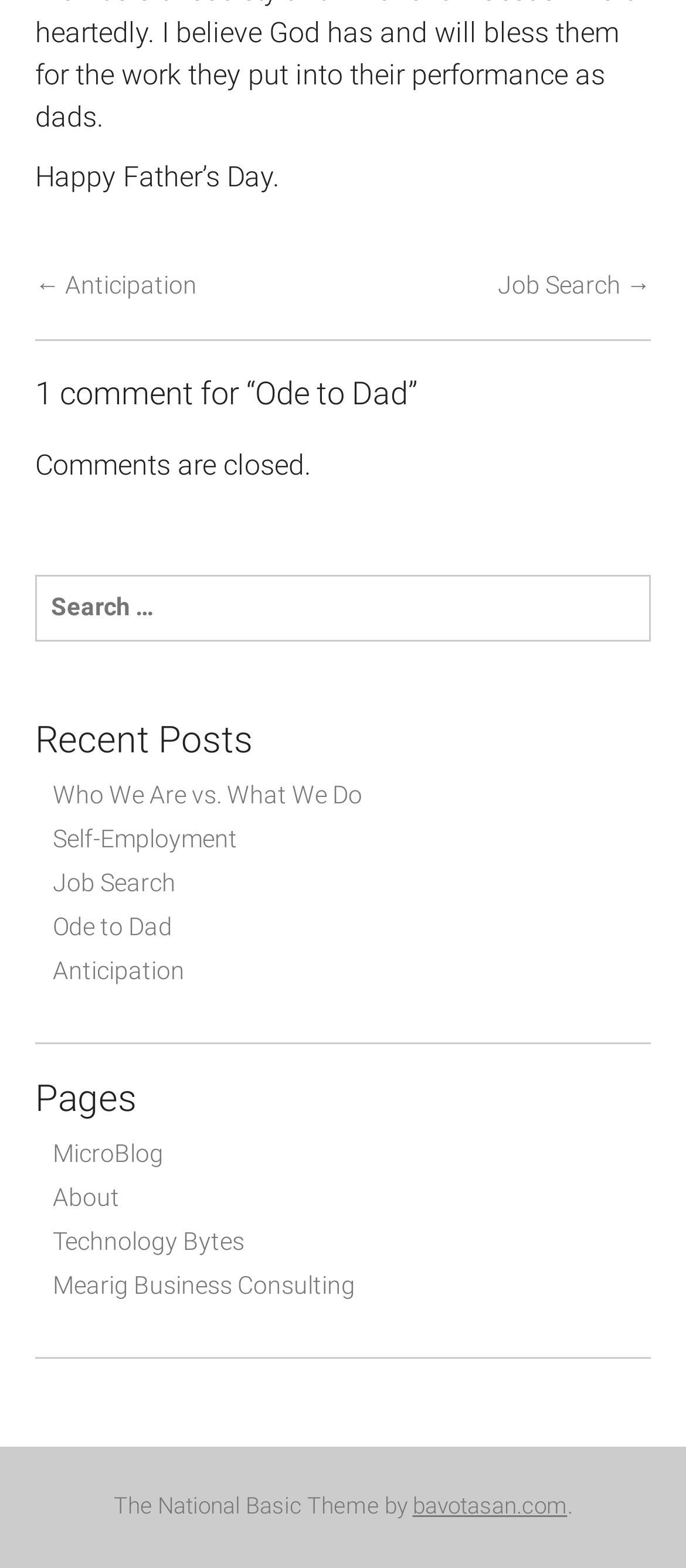Please provide a one-word or short phrase answer to the question:
What is the first post navigation link?

← Anticipation